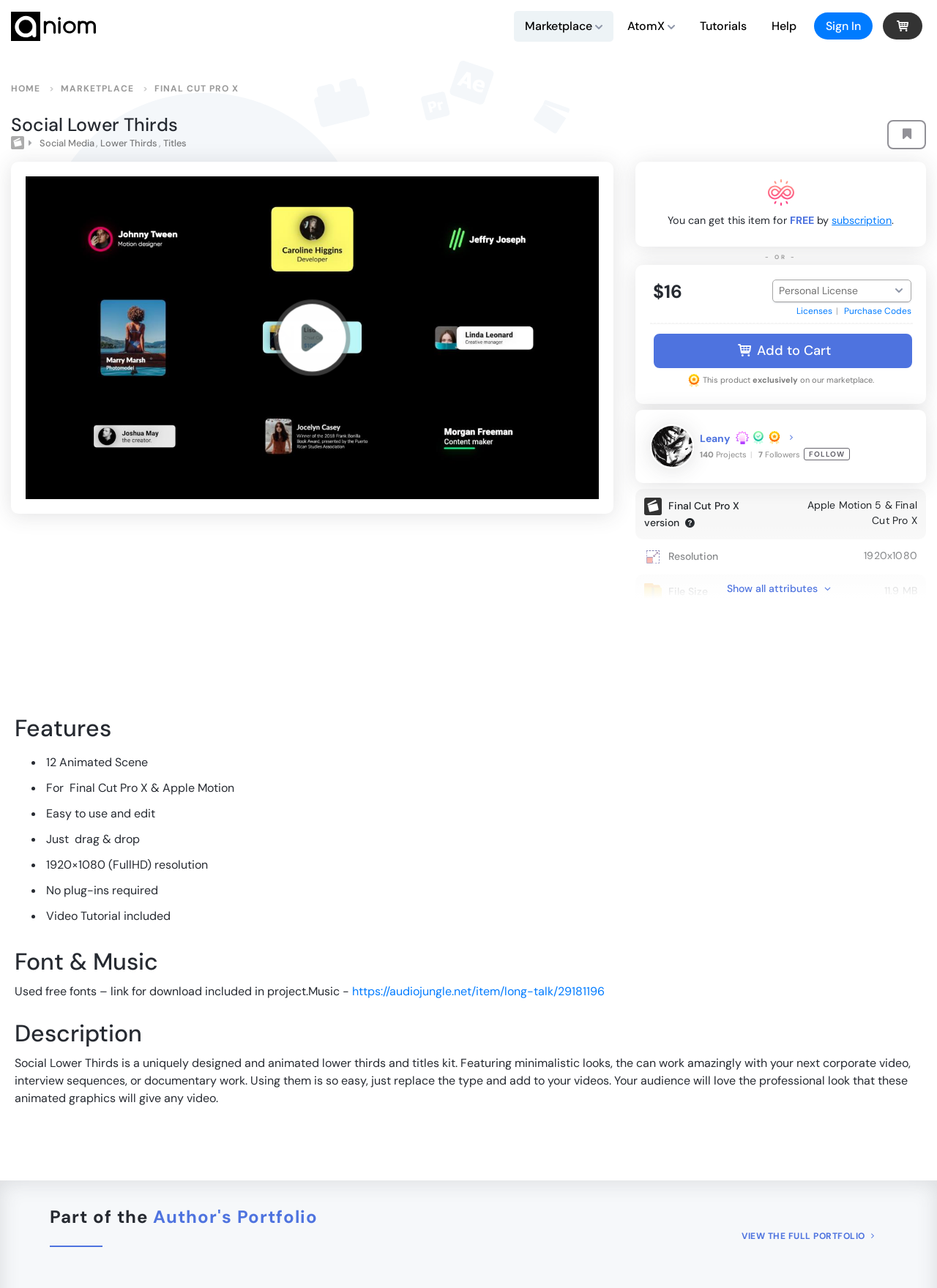Locate the bounding box coordinates of the clickable element to fulfill the following instruction: "Add to Cart". Provide the coordinates as four float numbers between 0 and 1 in the format [left, top, right, bottom].

[0.804, 0.265, 0.887, 0.279]